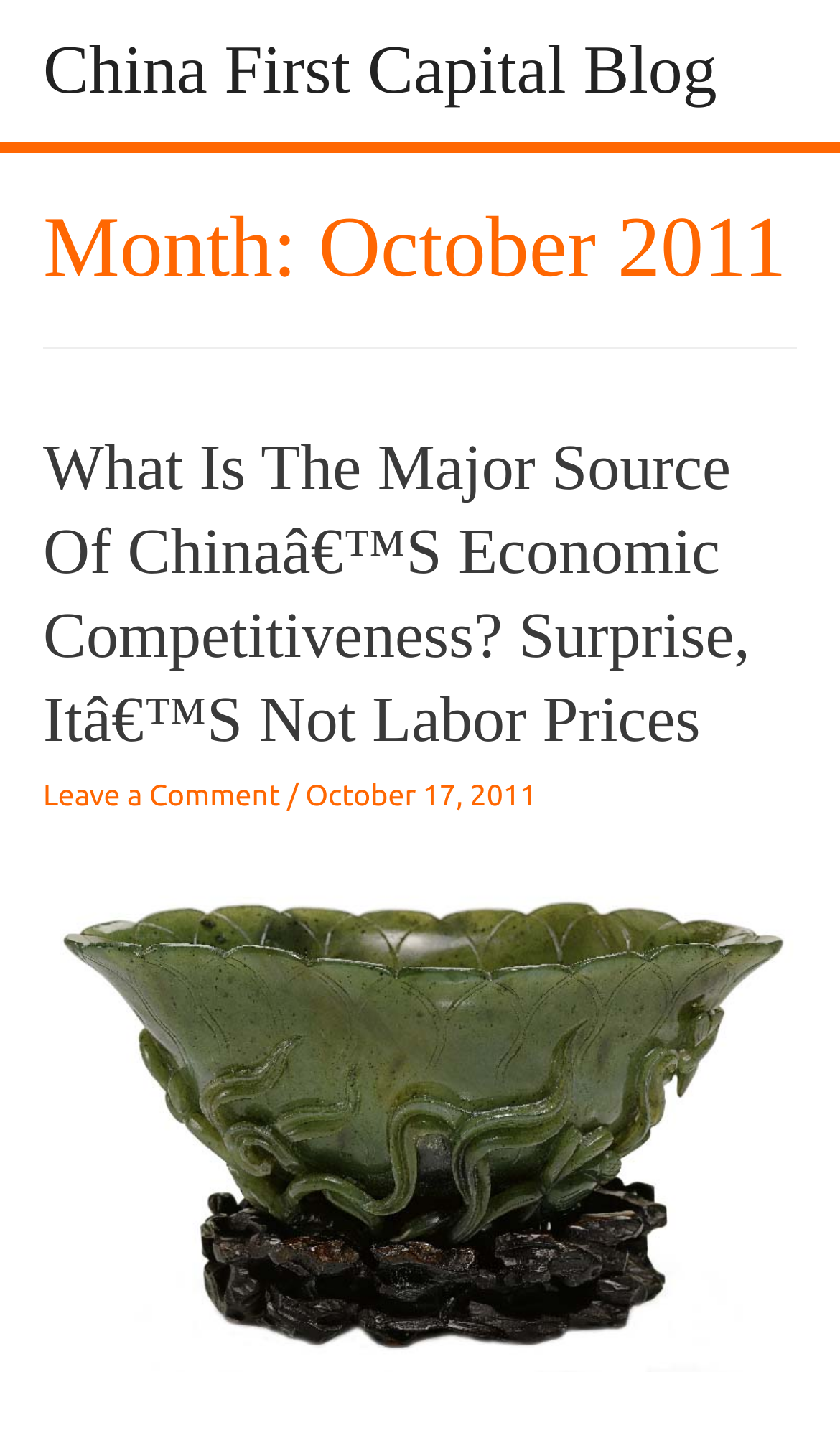What is the title of the first blog post?
Please give a detailed answer to the question using the information shown in the image.

The question can be answered by looking at the heading 'What Is The Major Source Of Chinaâ€™S Economic Competitiveness? Surprise, Itâ€™S Not Labor Prices' which is the title of the first blog post.